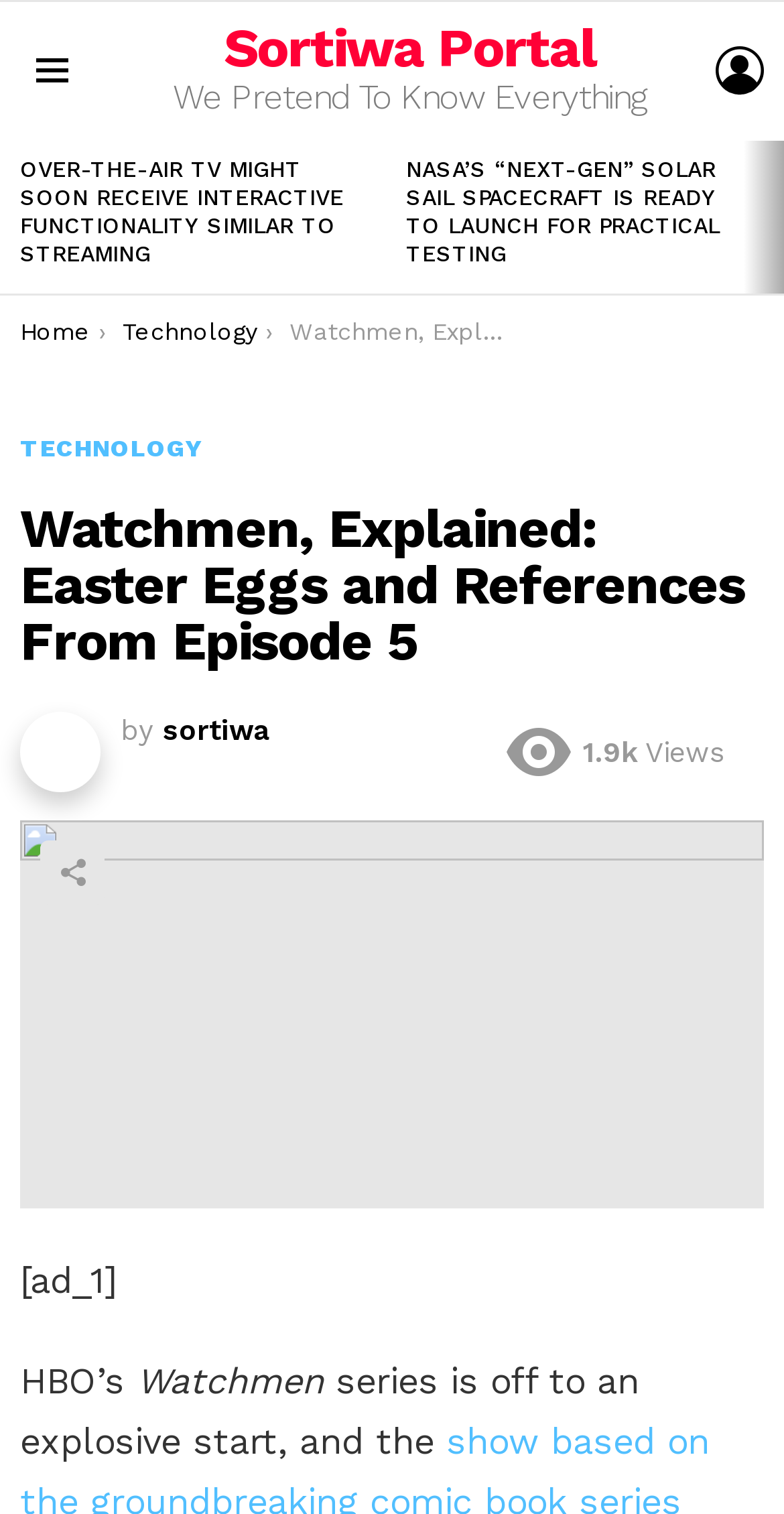Highlight the bounding box coordinates of the region I should click on to meet the following instruction: "Read the latest story about OVER-THE-AIR TV".

[0.026, 0.103, 0.438, 0.176]